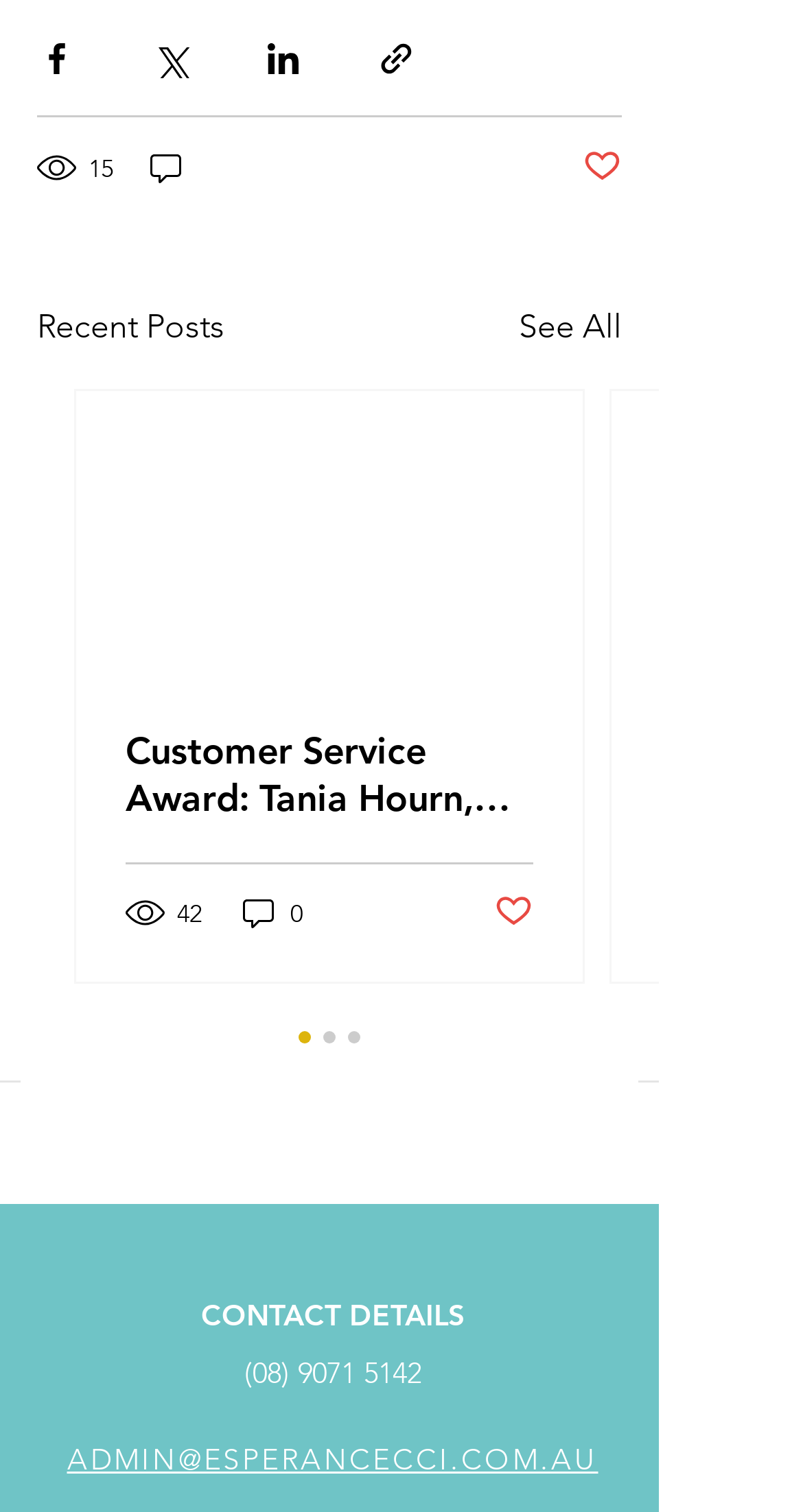Please find the bounding box coordinates of the clickable region needed to complete the following instruction: "Call the contact number". The bounding box coordinates must consist of four float numbers between 0 and 1, i.e., [left, top, right, bottom].

[0.304, 0.895, 0.524, 0.92]